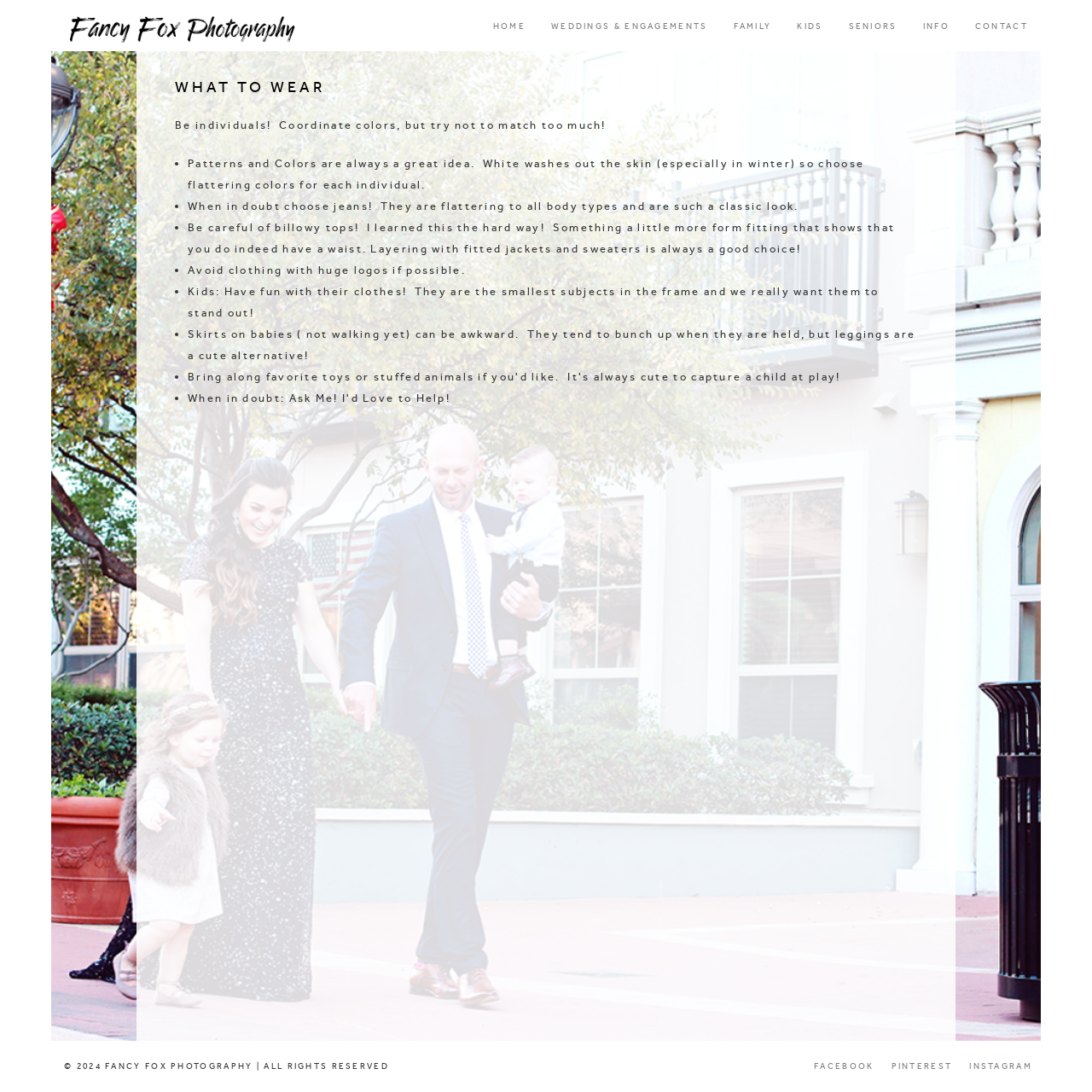Based on the element description parent_node: HOME, identify the bounding box coordinates for the UI element. The coordinates should be in the format (top-left x, top-left y, bottom-right x, bottom-right y) and within the 0 to 1 range.

[0.047, 0.0, 0.287, 0.039]